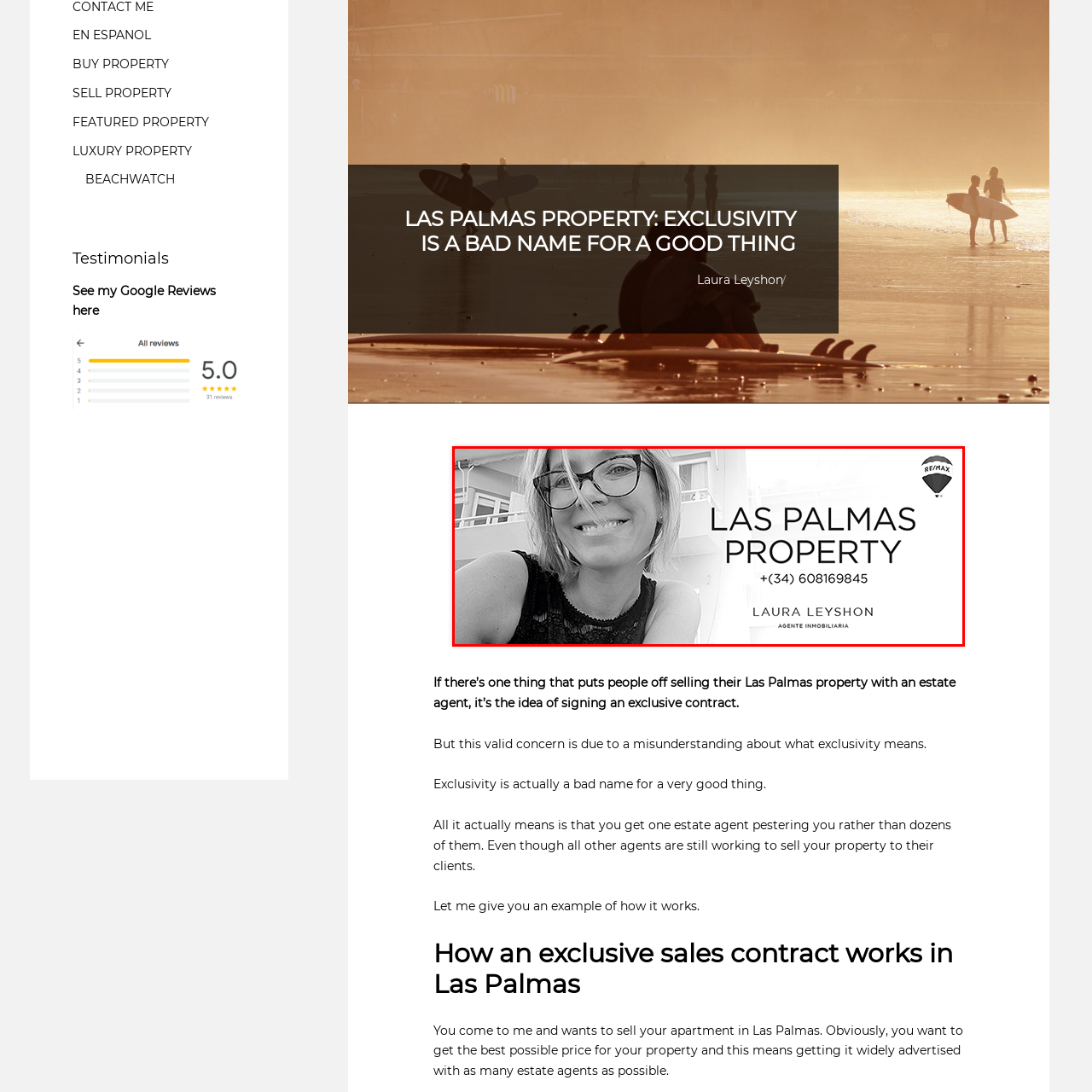Give an elaborate description of the visual elements within the red-outlined box.

The image features Laura Leyshon, a real estate agent affiliated with Las Palmas Property. She is depicted smiling, wearing stylish glasses, and is dressed in a casual black top. The background hints at an outdoor setting, possibly a terrace or balcony, which complements the theme of property and real estate. 

Prominently displayed to the right of her photo is the text "LAS PALMAS PROPERTY" in bold lettering, along with her contact number "+(34) 608169845." Below her name, "LAURA LEYSHON" is clearly indicated, along with her title "AGENTE INMOBILIARIA," signifying her role as a real estate agent. The overall graphic emphasizes a professional yet approachable persona in the real estate sector.